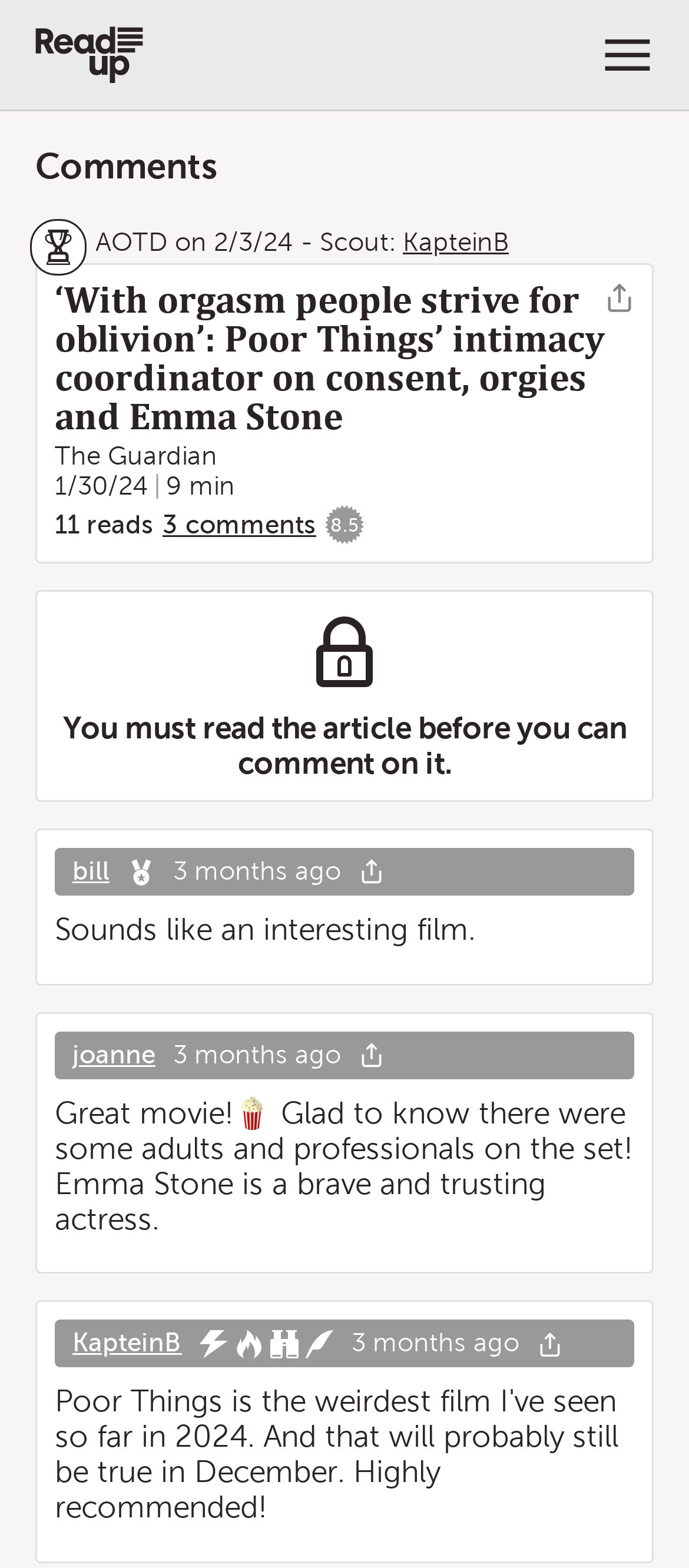Construct a thorough caption encompassing all aspects of the webpage.

This webpage appears to be a comments section for an article about the movie "Poor Things" and its intimacy coordinator. At the top, there is a title that reads "Comments on “‘With orgasm people strive for oblivion’: Poor Things’ intimacy coordinator on consent, orgies and Emma Stone” • Readup". 

Below the title, there are two user comments. The first comment is from "joanne" and is dated "3 months ago". It is accompanied by a small image. The comment itself is a brief statement praising the movie and the professionalism of the cast and crew, particularly Emma Stone. 

To the right of the first comment, there is a series of small images, including a "Top reader this week" badge, a "Reading streak" badge, a "Scout" badge, and a "Scribe" badge. These badges are likely indicating the user's achievements or status on the platform.

The second comment is from "KapteinB" and is also dated "3 months ago". It does not contain any text, but has a small image associated with it.

Below the comments, there is a section with several links, including "Learn more", "What is Readup?", "F.A.Q.", "Privacy Policy", and others. These links are likely related to the Readup platform and its features.

To the right of this section, there is a column with more links, including "Open Collective", "Discord Community", "Source Code", and "The Readup Blog". These links appear to be related to the development and community of Readup.

At the very bottom of the page, there is a "Download" section with a link to download the Readup app for iPhone and iPad, accompanied by a small image.